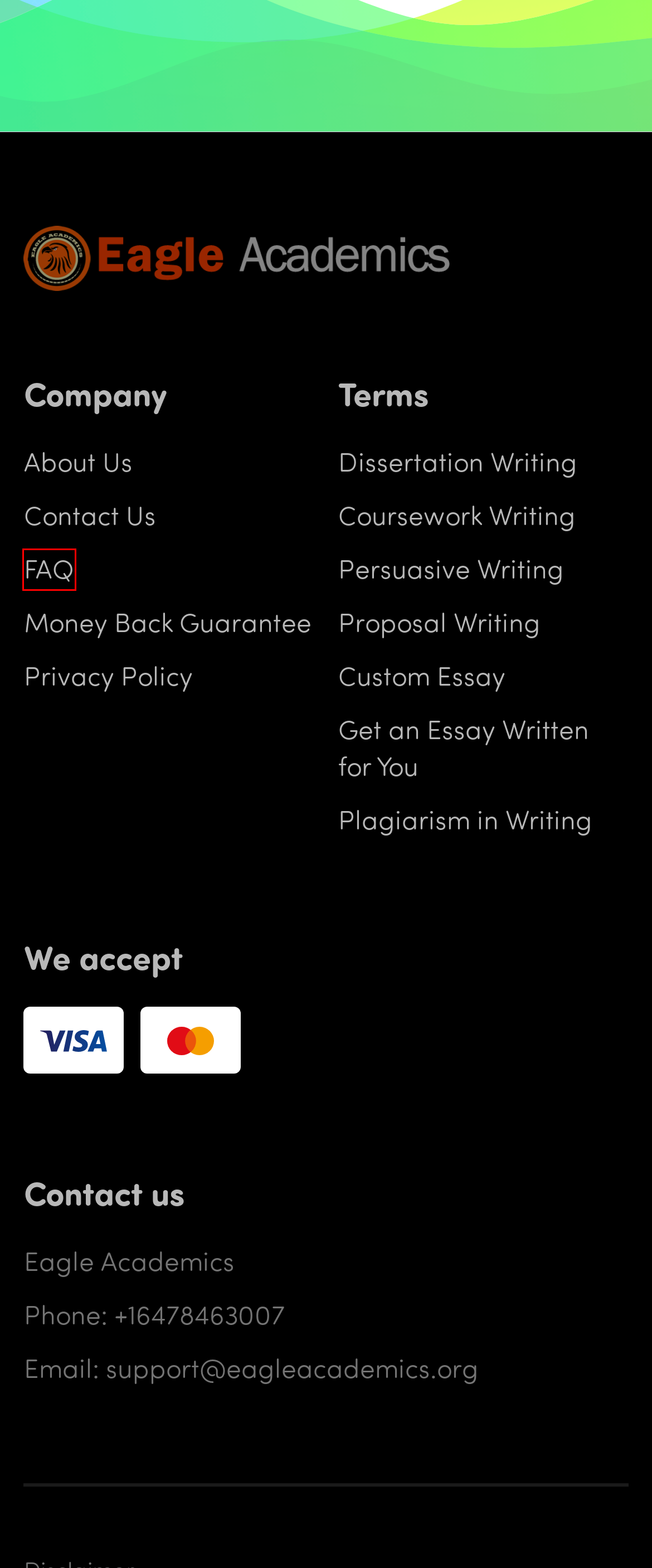Review the webpage screenshot and focus on the UI element within the red bounding box. Select the best-matching webpage description for the new webpage that follows after clicking the highlighted element. Here are the candidates:
A. Money Back Guarantee | Eagle Academics
B. Get an Essay Written for You | Eagle Academics
C. Organizing Dissertation Structure in 2 Easy Steps | Eagle Academics
D. Coursework Writing made Easy in 4 Steps | Eagle Academics
E. Frequently Asked Questions | Eagle Academics
F. About Us | Eagle Academics
G. Eagle Academics | Custom Papers for all your school homework
H. Custom Essay | Eagle Academics

E